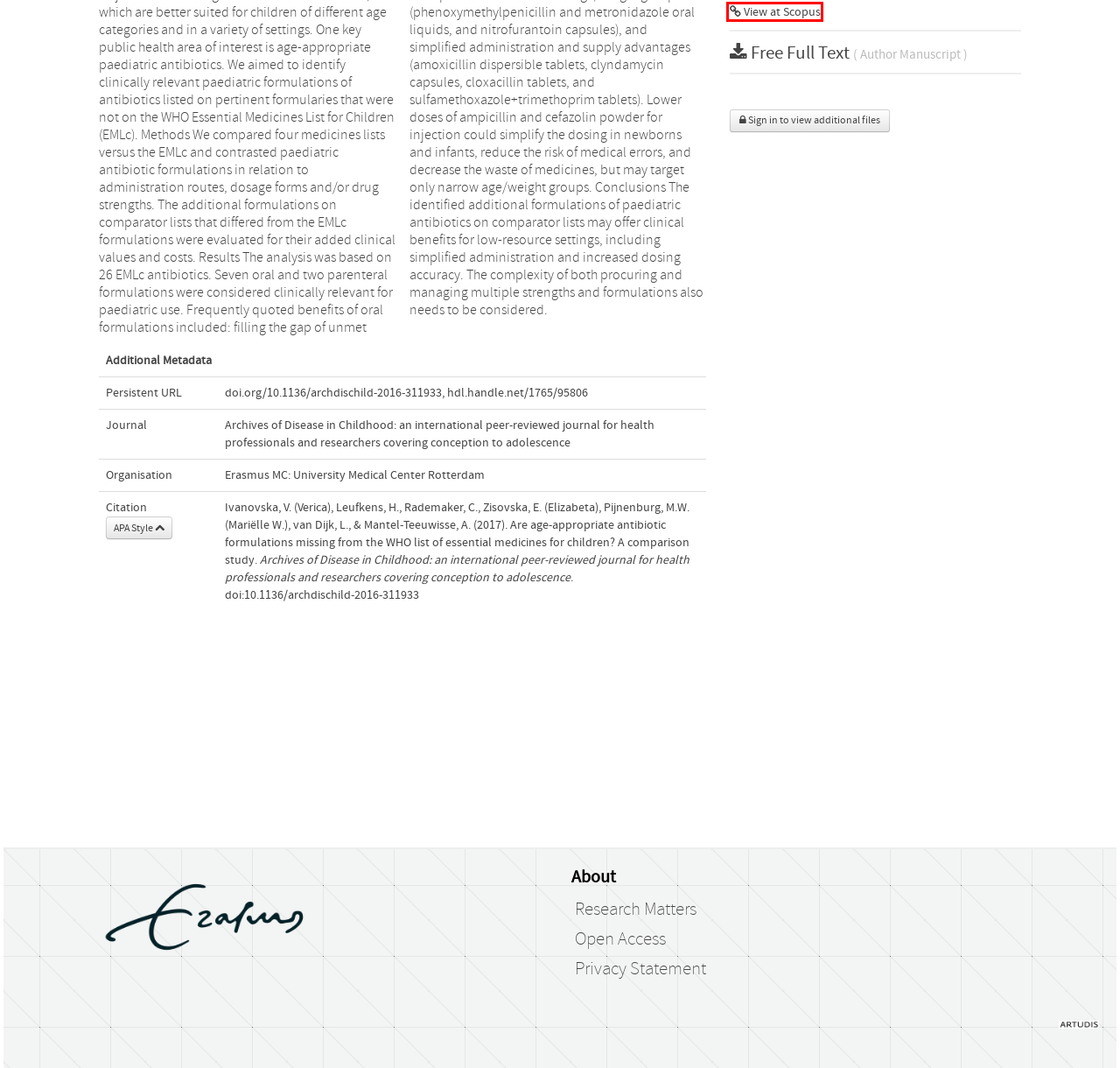You are given a screenshot depicting a webpage with a red bounding box around a UI element. Select the description that best corresponds to the new webpage after clicking the selected element. Here are the choices:
A. RePub, Erasmus University Repository:
  Erasmus MC: University Medical Center Rotterdam
B. RePub, Erasmus University Repository:
  L. van Dijk (Liset)
C. RePub, Erasmus University Repository
D. Welcome
E. Redirecting
F. Artudis
G. Erasmus University Rotterdam
H. Privacystatement Erasmus Universiteit Rotterdam (EUR) | Erasmus University Rotterdam

D